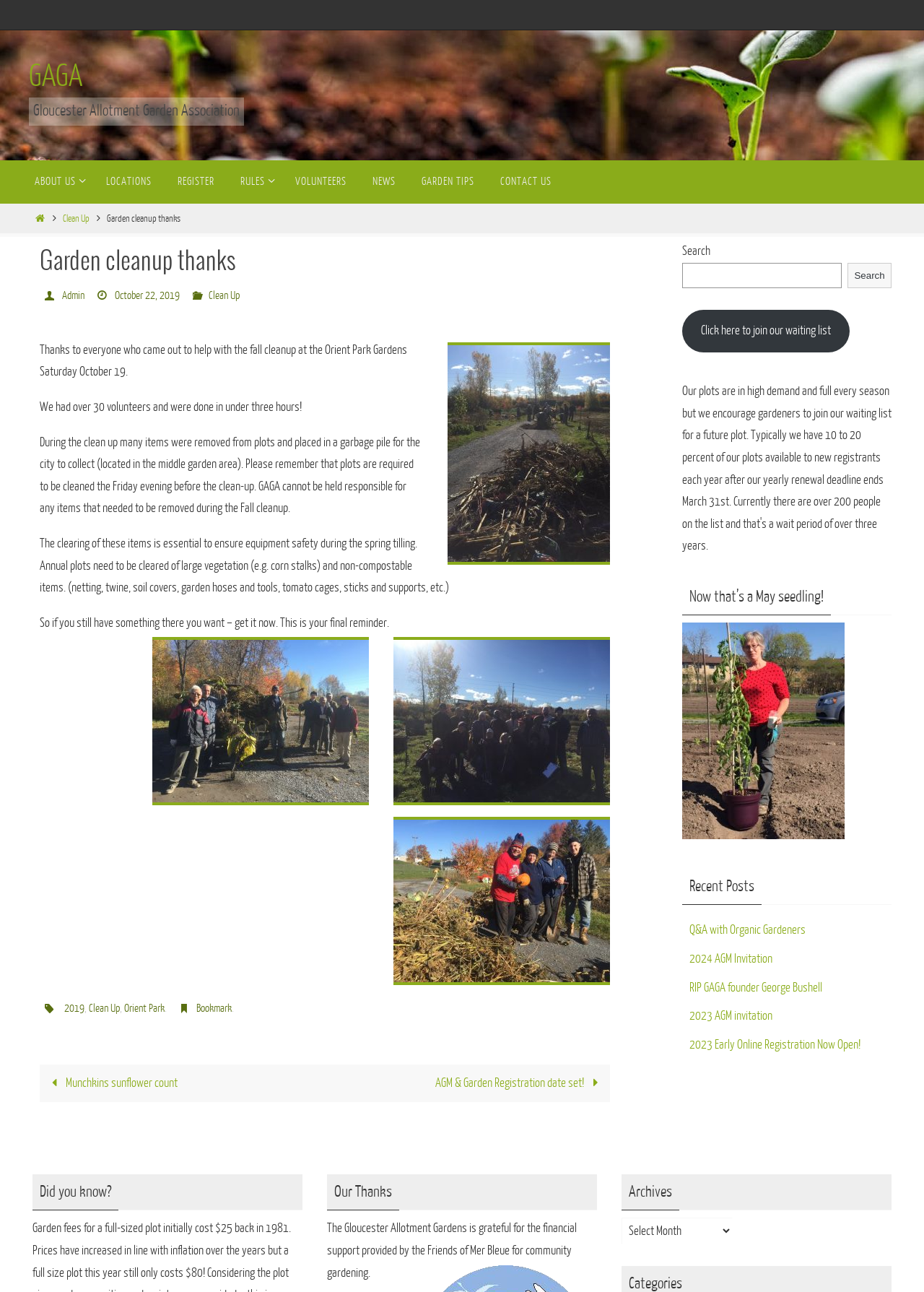Identify the bounding box coordinates of the clickable region required to complete the instruction: "Click on CONTACT US". The coordinates should be given as four float numbers within the range of 0 and 1, i.e., [left, top, right, bottom].

[0.527, 0.124, 0.611, 0.157]